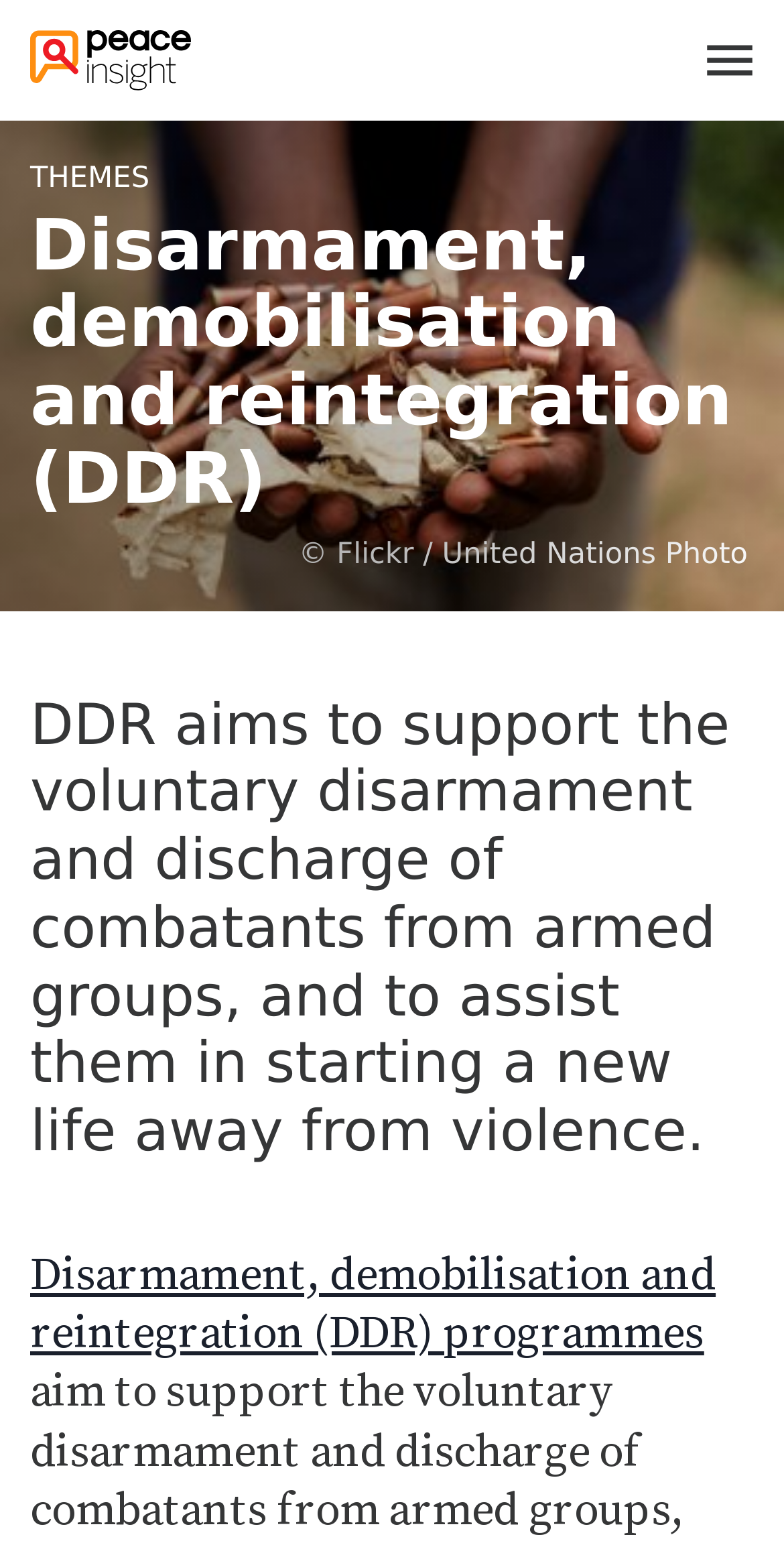What is the theme of the webpage?
Use the information from the image to give a detailed answer to the question.

The webpage has a link labeled 'THEMES' and a heading 'Disarmament, demobilisation and reintegration (DDR)', indicating that the theme of the webpage is DDR.